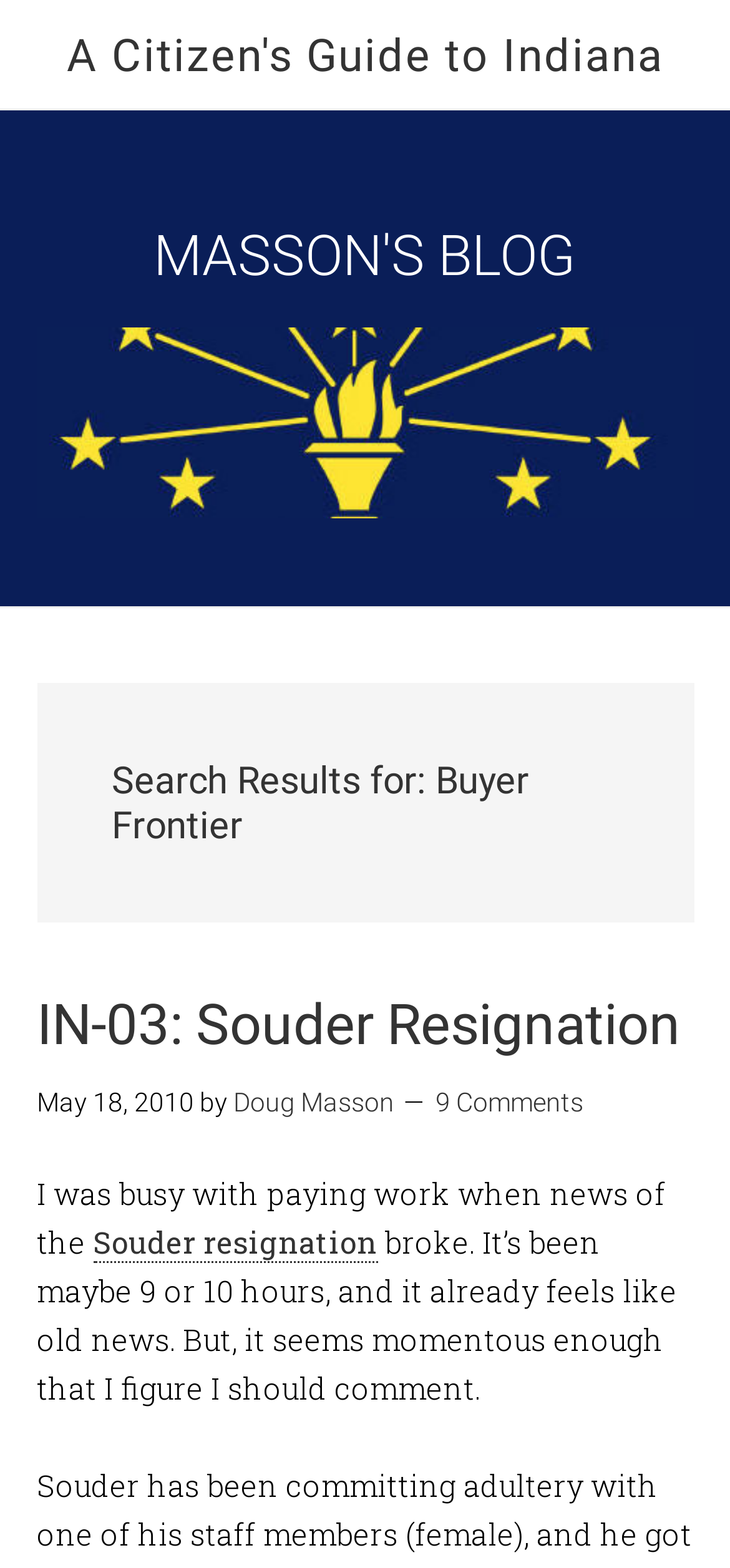What is the date of the news 'IN-03: Souder Resignation'?
Based on the image, give a one-word or short phrase answer.

May 18, 2010